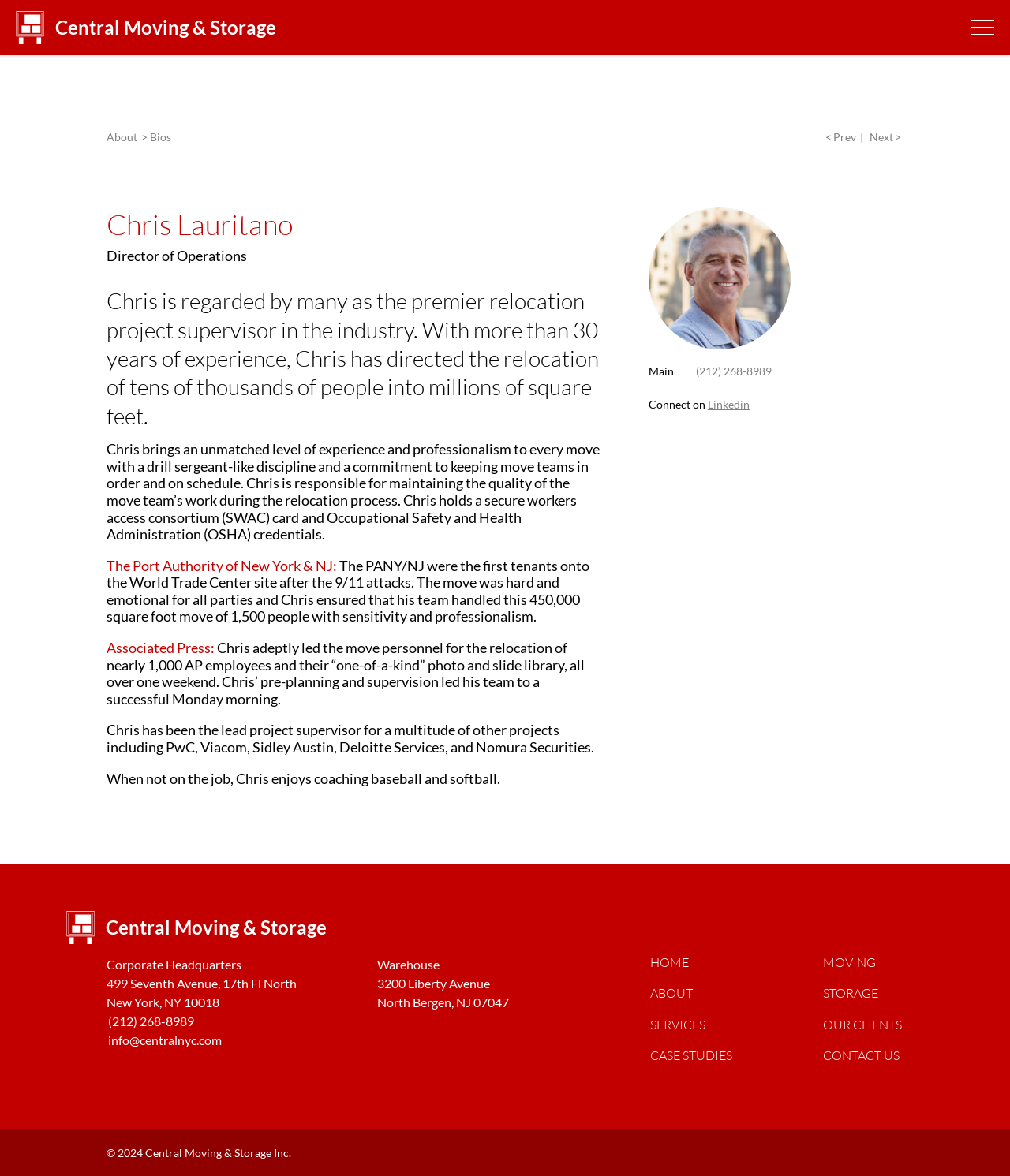What is the address of the Corporate Headquarters?
Based on the visual details in the image, please answer the question thoroughly.

I found this answer by looking at the StaticText '499 Seventh Avenue, 17th Fl North' under the heading 'Corporate Headquarters', which suggests that this is the address of the Corporate Headquarters.